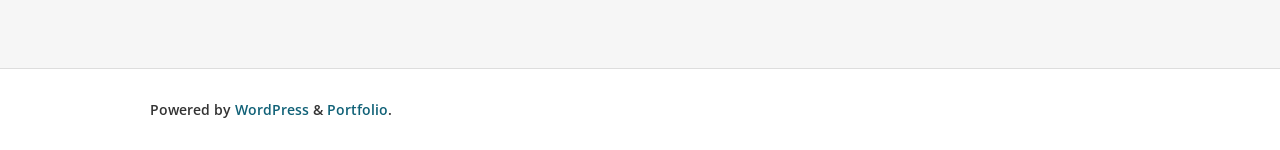From the given element description: "Privacy Policy", find the bounding box for the UI element. Provide the coordinates as four float numbers between 0 and 1, in the order [left, top, right, bottom].

None